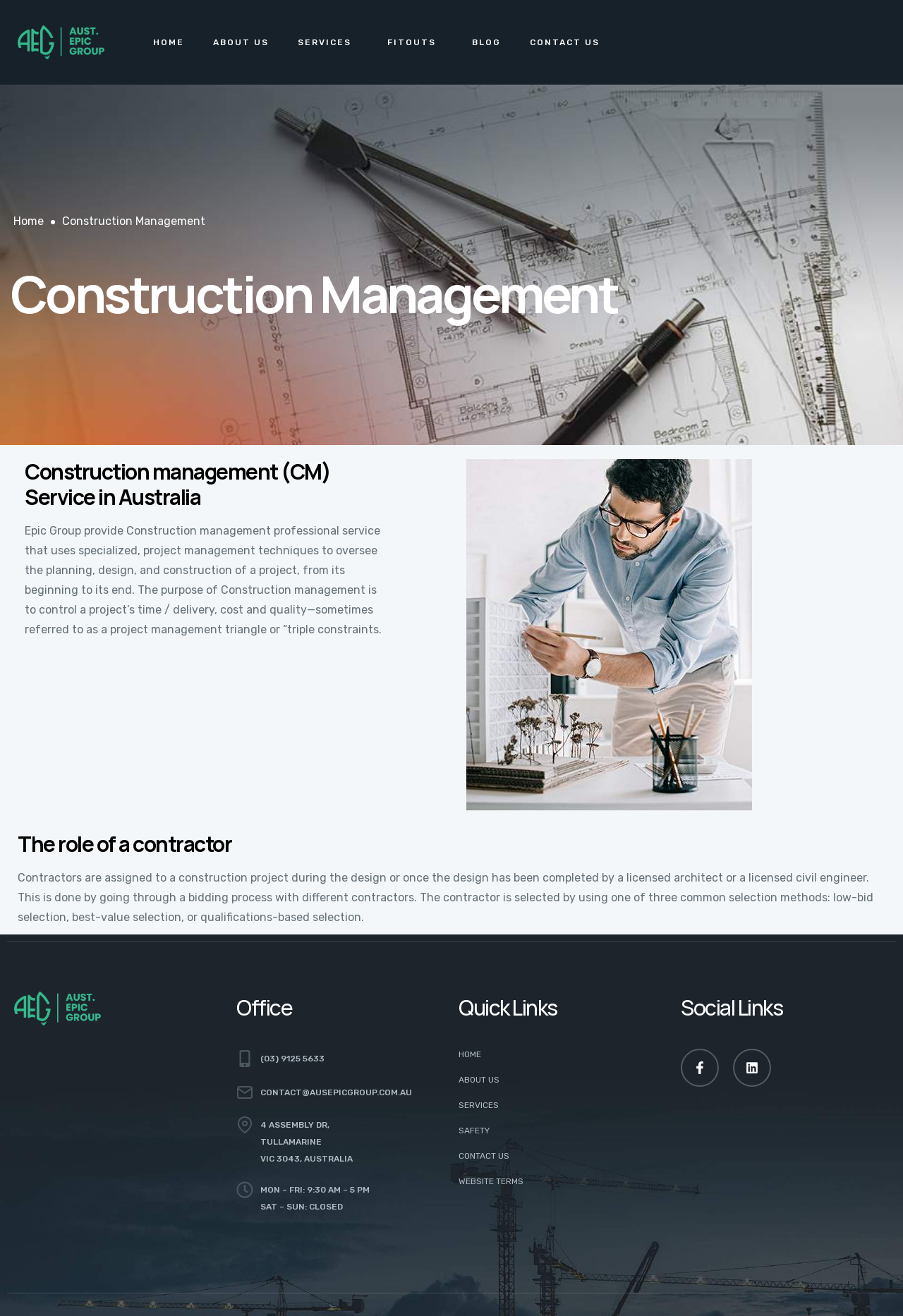Please identify the bounding box coordinates of the region to click in order to complete the given instruction: "Visit the Facebook page". The coordinates should be four float numbers between 0 and 1, i.e., [left, top, right, bottom].

[0.754, 0.797, 0.796, 0.826]